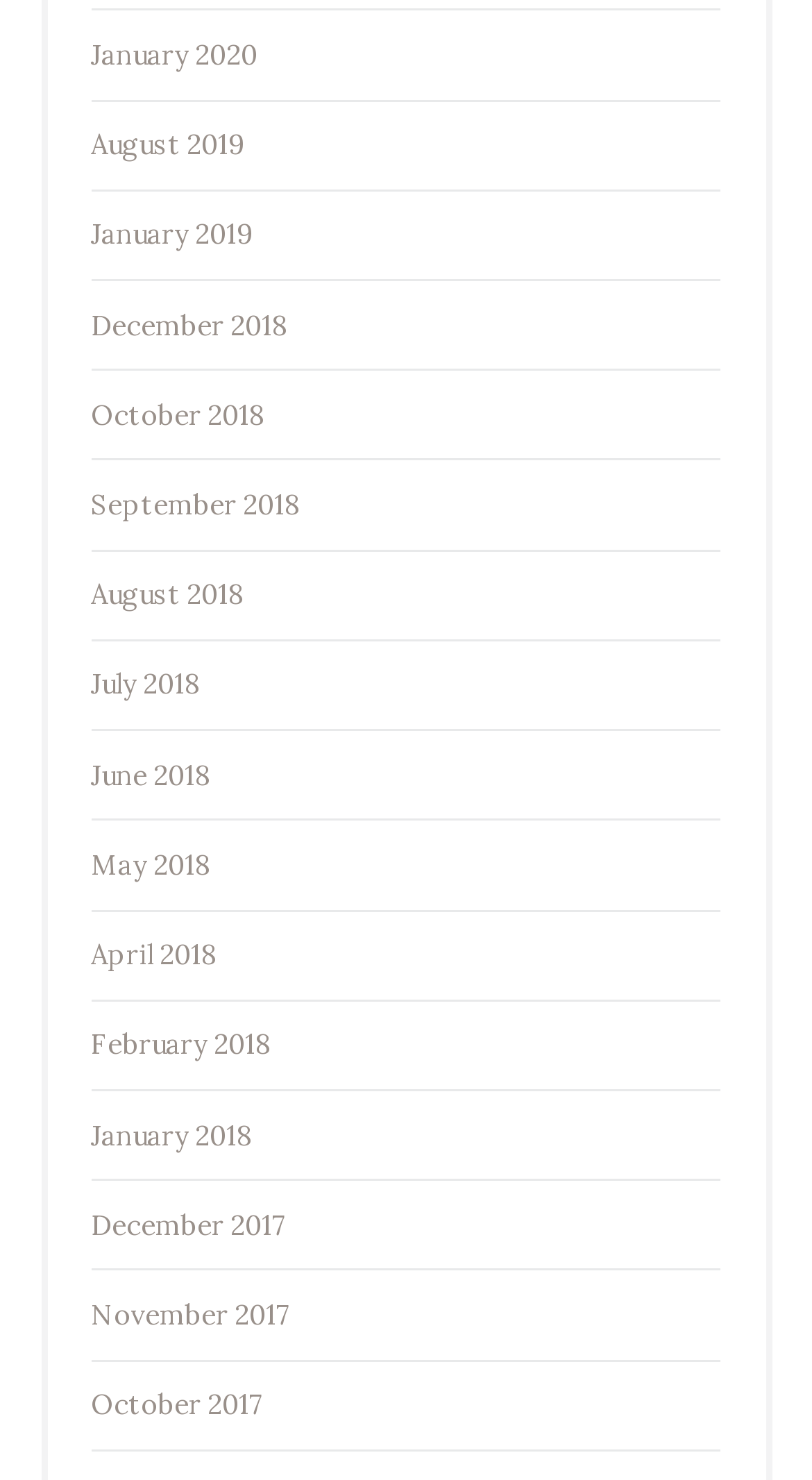What is the earliest month listed?
Carefully examine the image and provide a detailed answer to the question.

By examining the list of links, I found that the earliest month listed is December 2017, which is located at the bottom of the list with a bounding box coordinate of [0.112, 0.816, 0.353, 0.84].